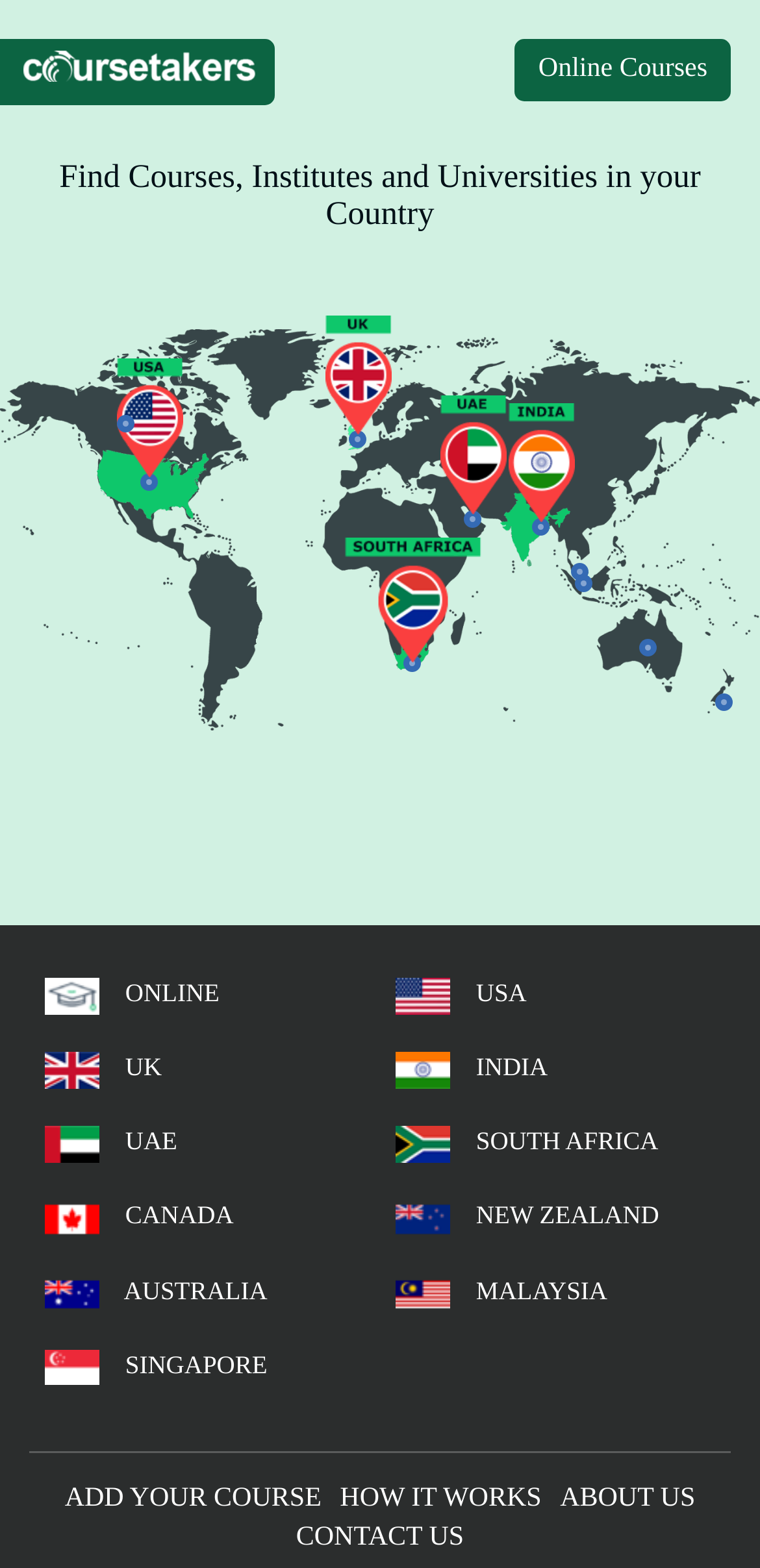Please determine the bounding box coordinates of the element's region to click for the following instruction: "Contact us".

[0.39, 0.972, 0.61, 0.992]